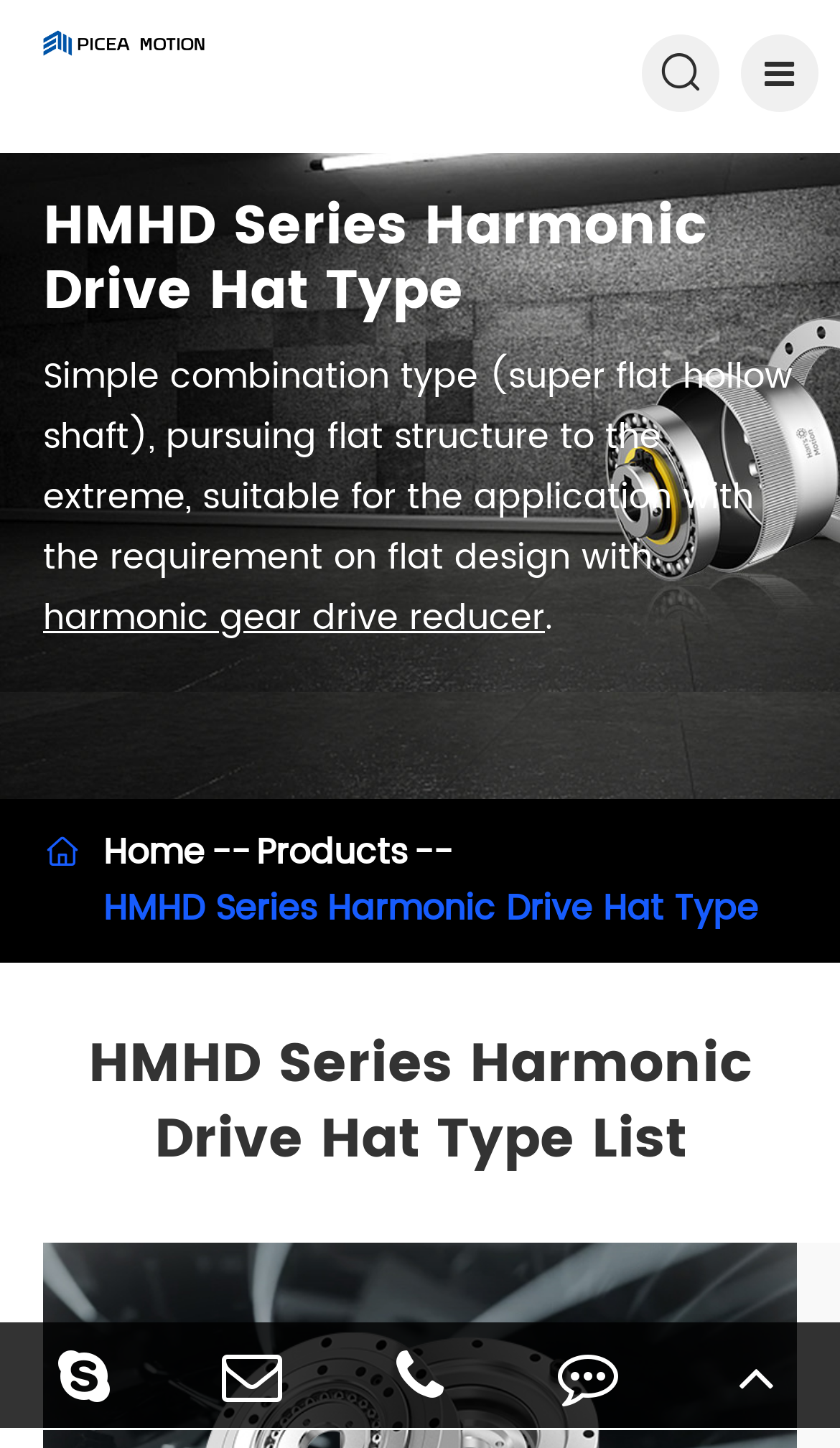Please determine the bounding box coordinates of the element to click in order to execute the following instruction: "learn about harmonic gear drive reducer". The coordinates should be four float numbers between 0 and 1, specified as [left, top, right, bottom].

[0.051, 0.406, 0.649, 0.448]